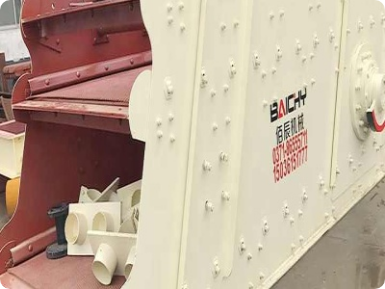Give a one-word or short-phrase answer to the following question: 
Who is the manufacturer of the machine?

BAICHY